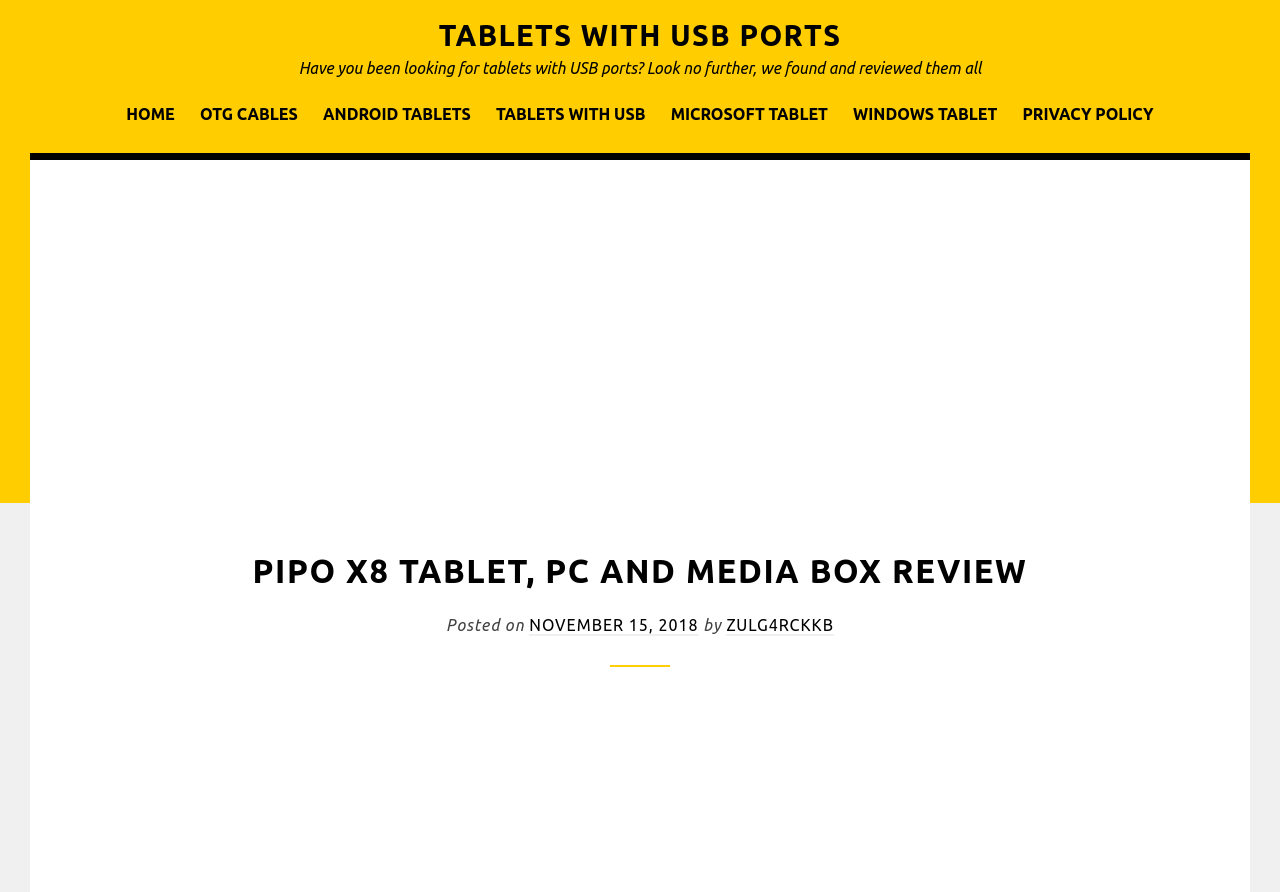Use the information in the screenshot to answer the question comprehensively: What type of device is being reviewed?

Based on the webpage content, specifically the heading 'PIPO X8 TABLET, PC AND MEDIA BOX REVIEW', it is clear that the device being reviewed is a tablet.